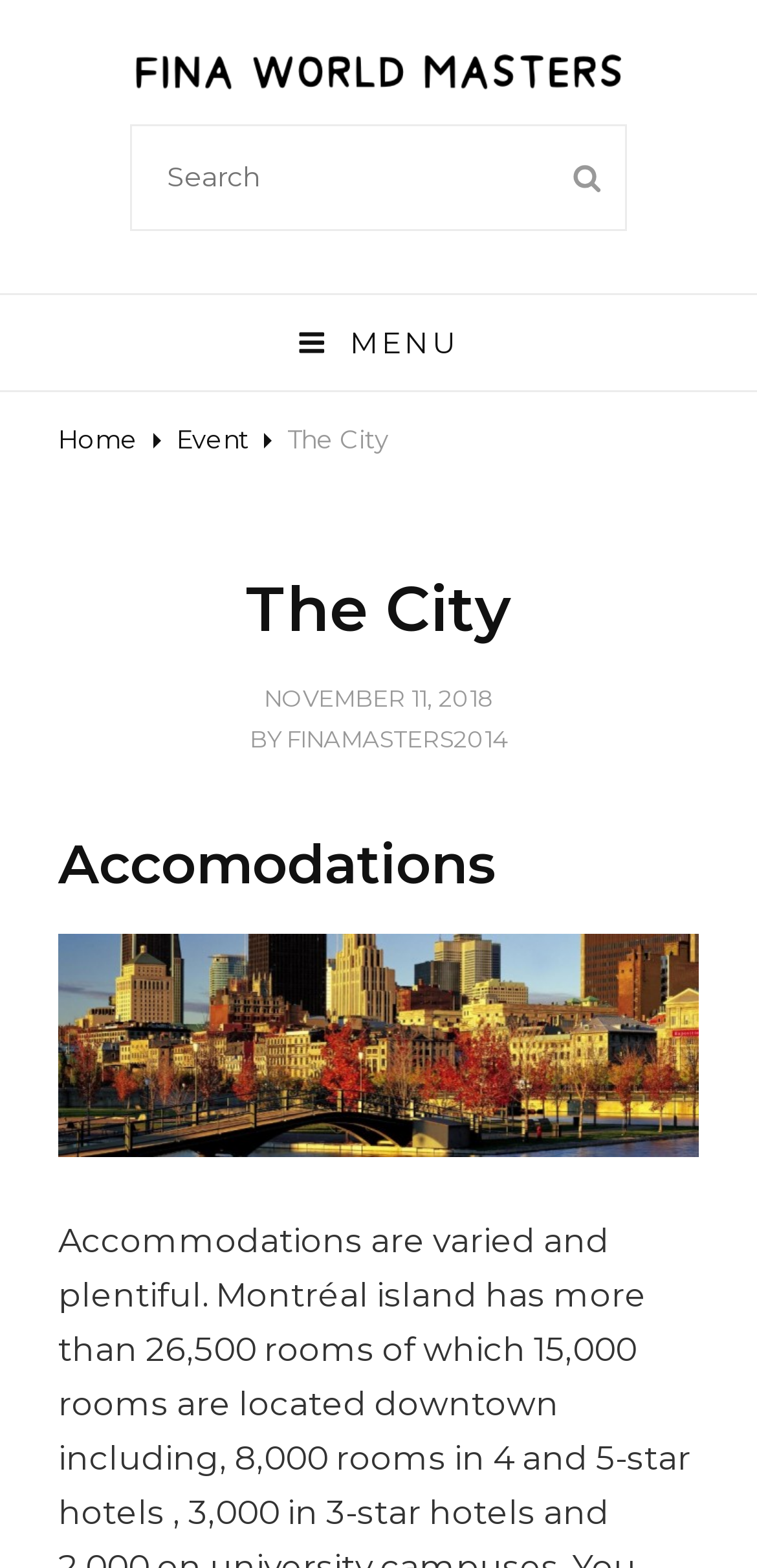Identify the bounding box coordinates of the region that needs to be clicked to carry out this instruction: "click on the menu". Provide these coordinates as four float numbers ranging from 0 to 1, i.e., [left, top, right, bottom].

[0.315, 0.188, 0.685, 0.248]